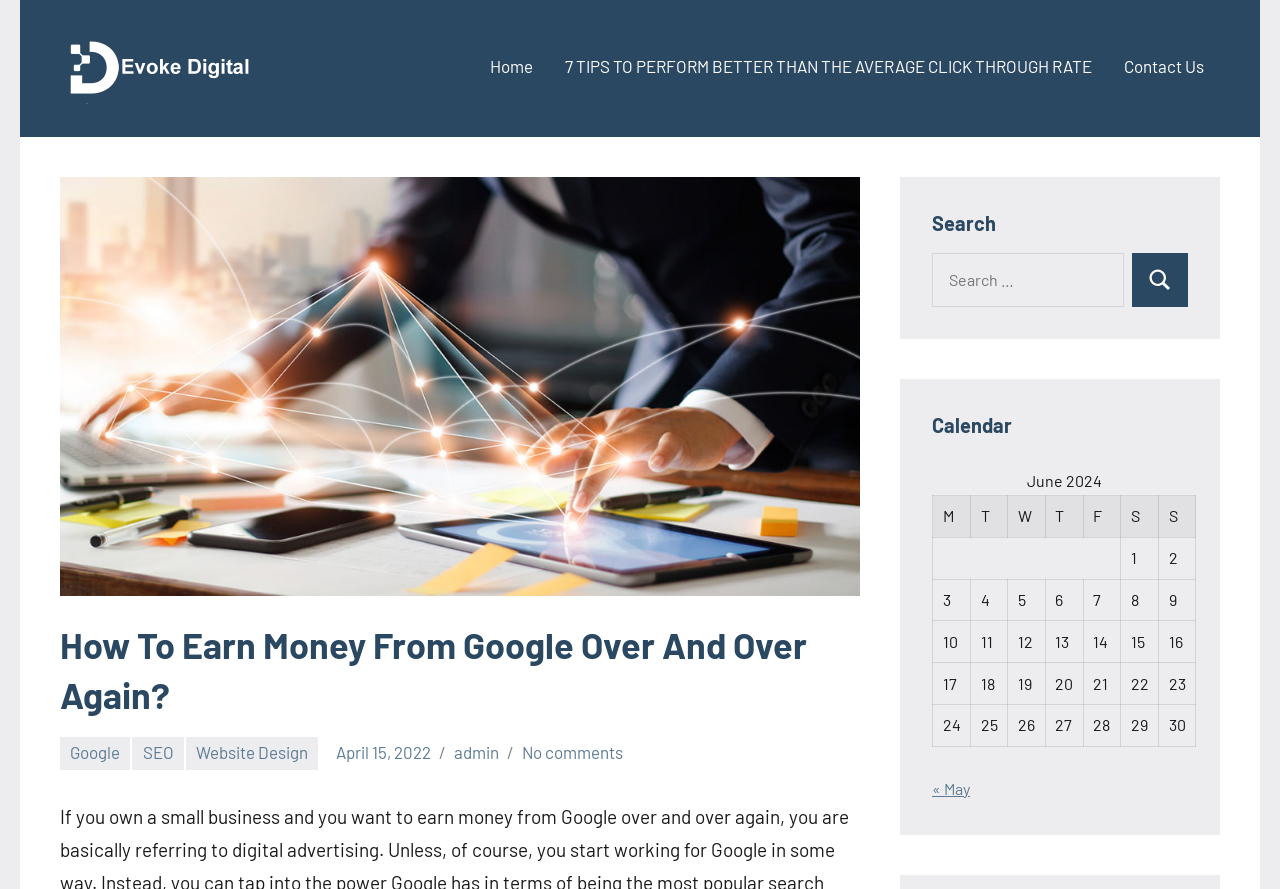Please mark the clickable region by giving the bounding box coordinates needed to complete this instruction: "Search for something".

[0.728, 0.285, 0.928, 0.345]